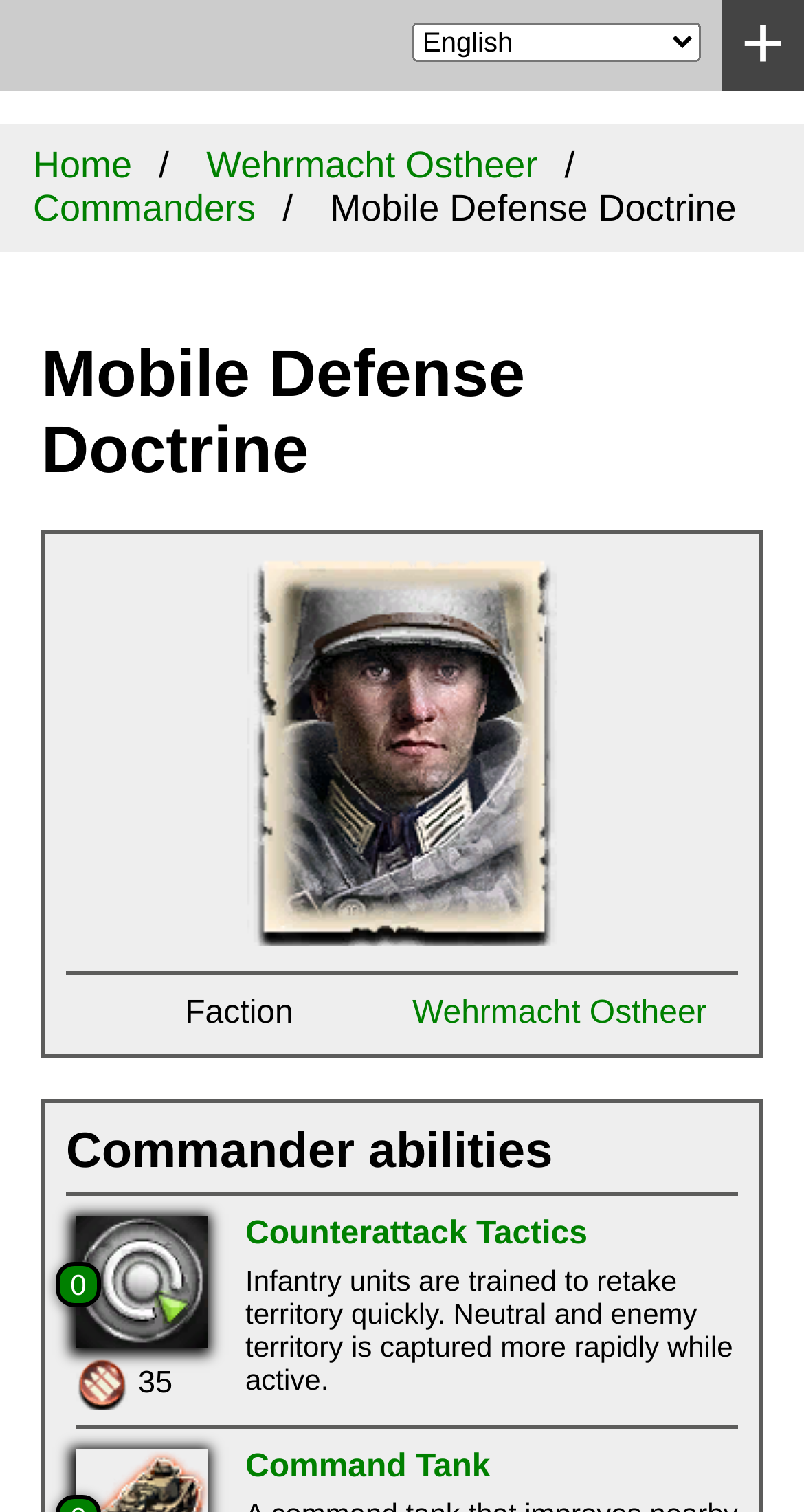Find the bounding box coordinates for the area that must be clicked to perform this action: "Select a language".

[0.513, 0.015, 0.872, 0.041]